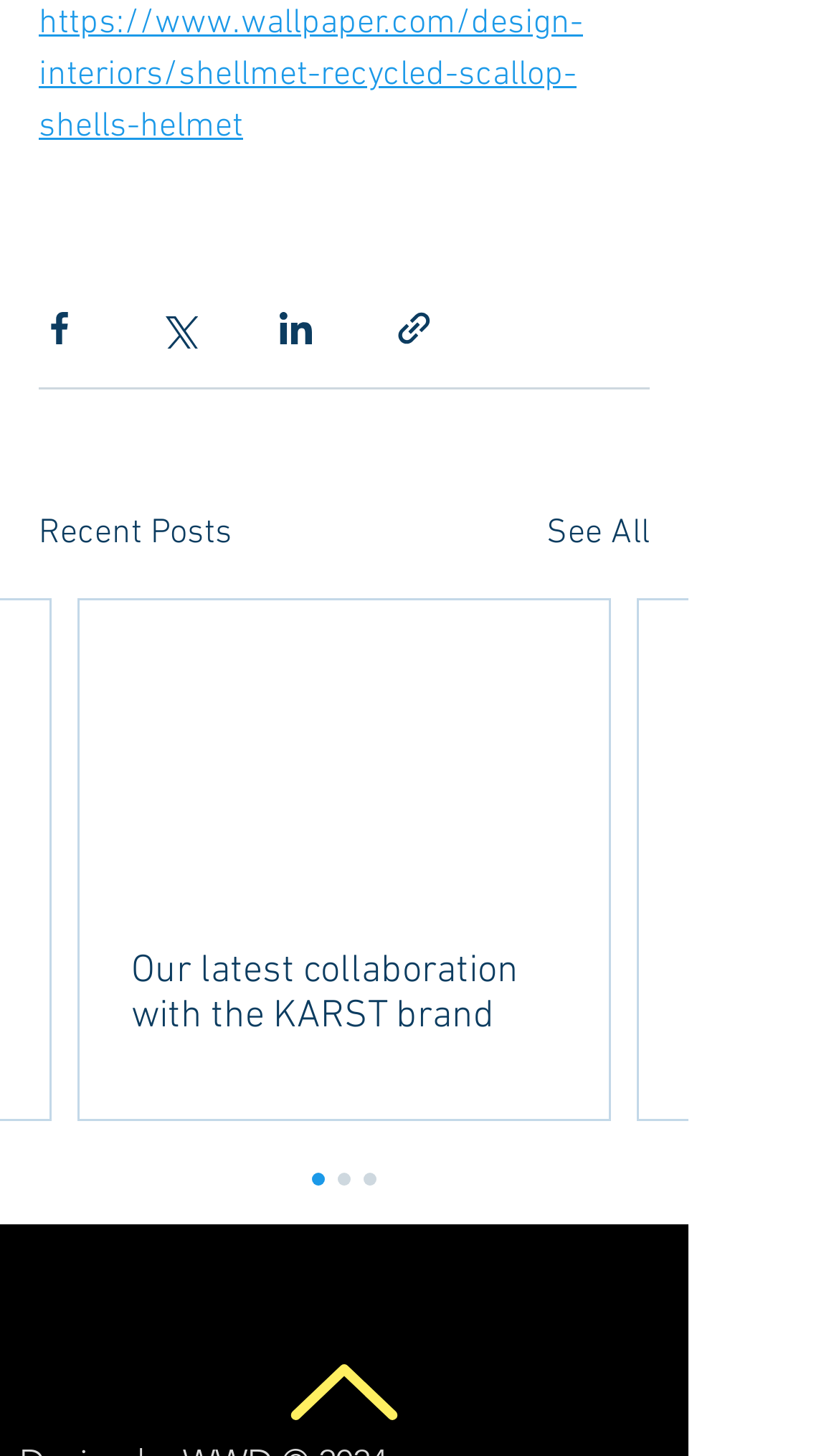Determine the bounding box coordinates of the clickable region to follow the instruction: "Share via Facebook".

[0.046, 0.211, 0.095, 0.239]